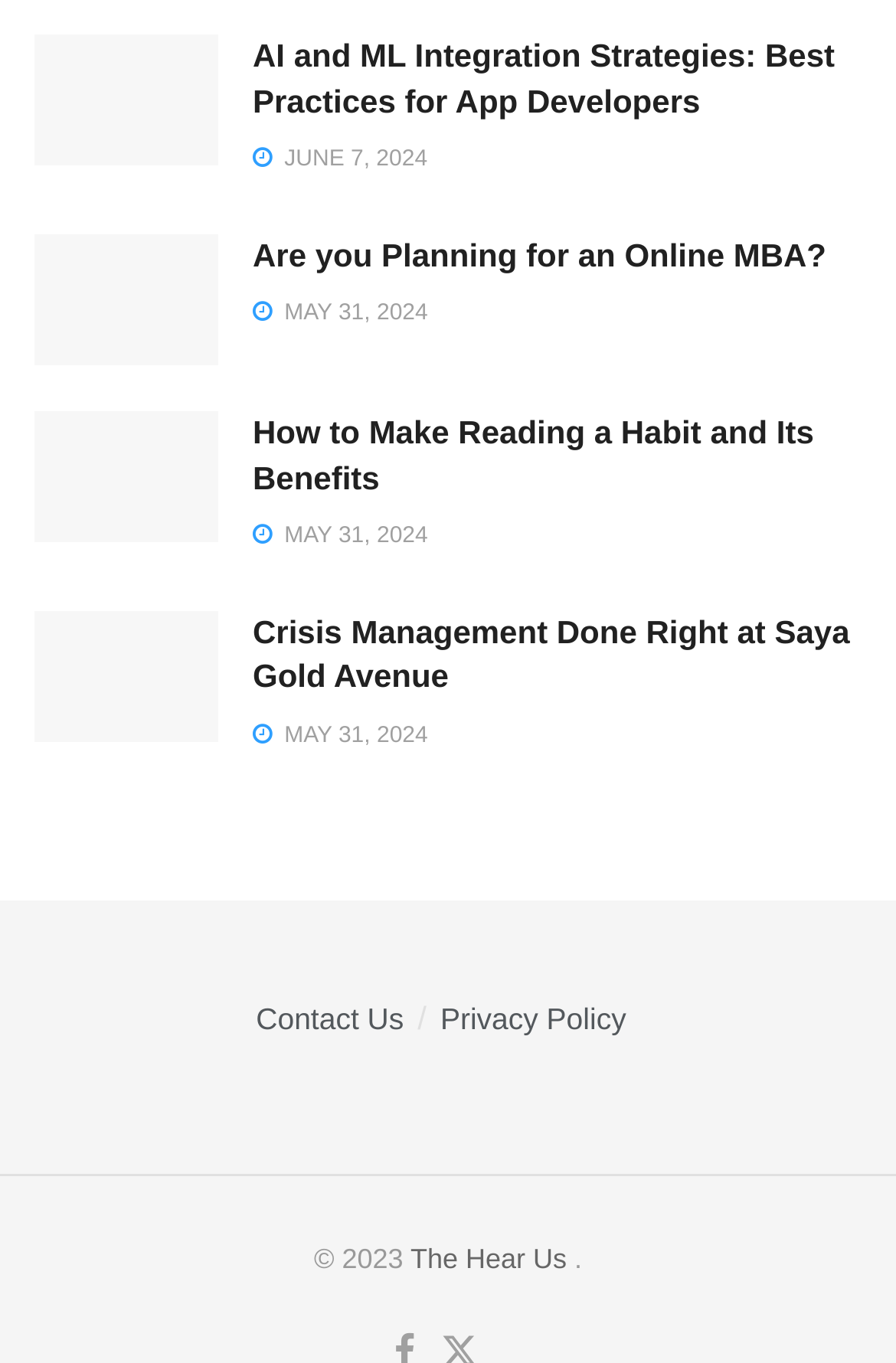Provide your answer to the question using just one word or phrase: How many links are there in the webpage?

7